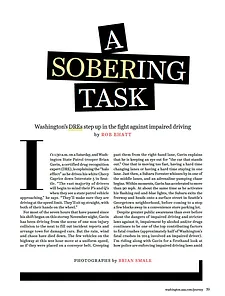Who is the author of the article?
Could you give a comprehensive explanation in response to this question?

The author of the article is credited below the headline, with a brief introduction that sets the tone for the rest of the article, emphasizing the ongoing challenges and dangers of driving under the influence.